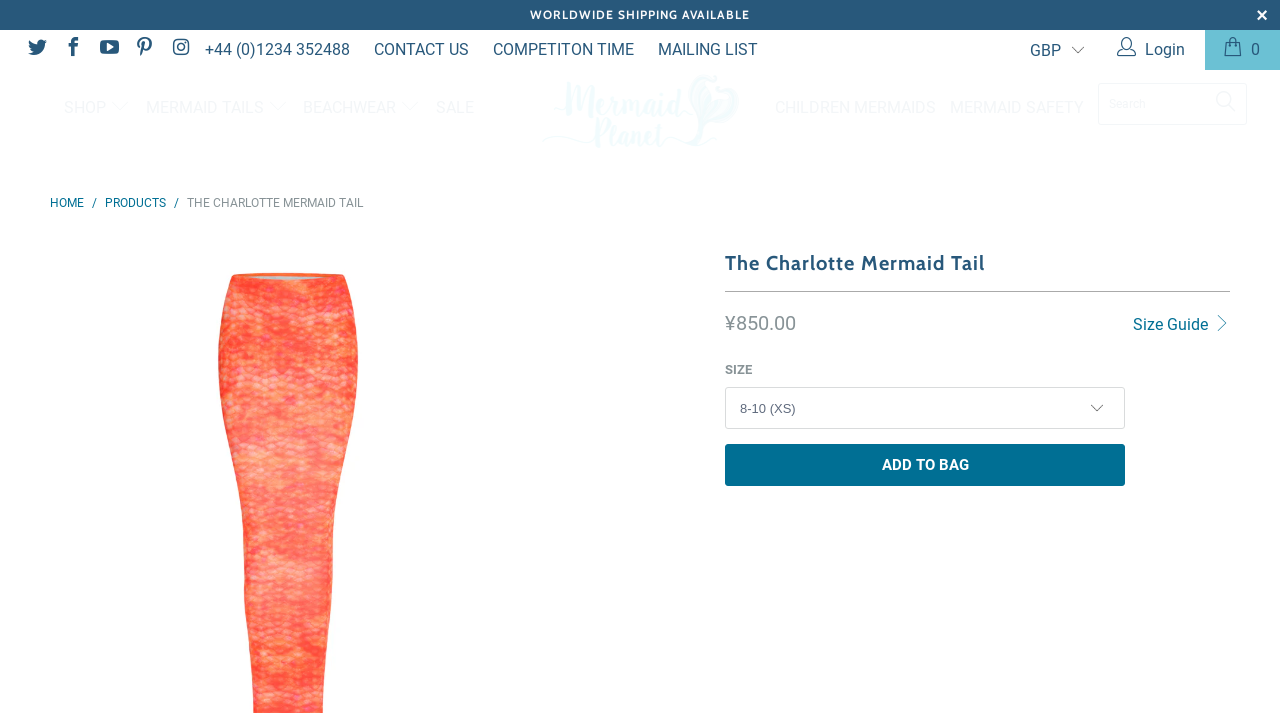Determine the bounding box coordinates of the section I need to click to execute the following instruction: "Contact us". Provide the coordinates as four float numbers between 0 and 1, i.e., [left, top, right, bottom].

[0.292, 0.042, 0.367, 0.098]